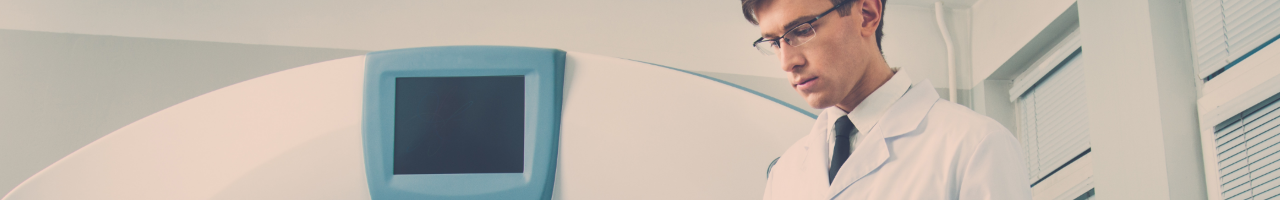Please answer the following query using a single word or phrase: 
What field is the medical professional possibly engaged in?

Neuroanaesthesia